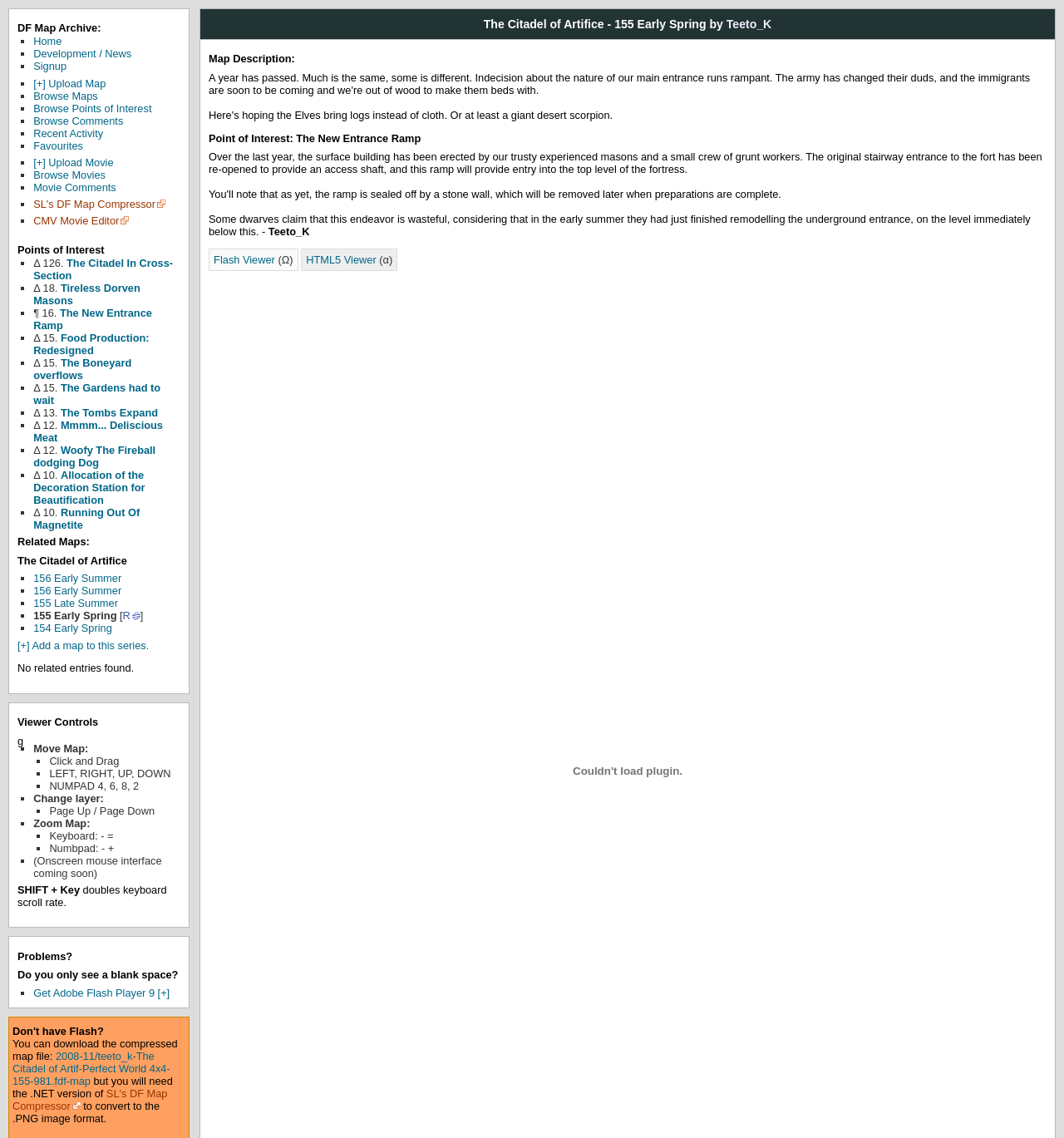Identify the coordinates of the bounding box for the element that must be clicked to accomplish the instruction: "Browse points of interest".

[0.031, 0.089, 0.143, 0.1]